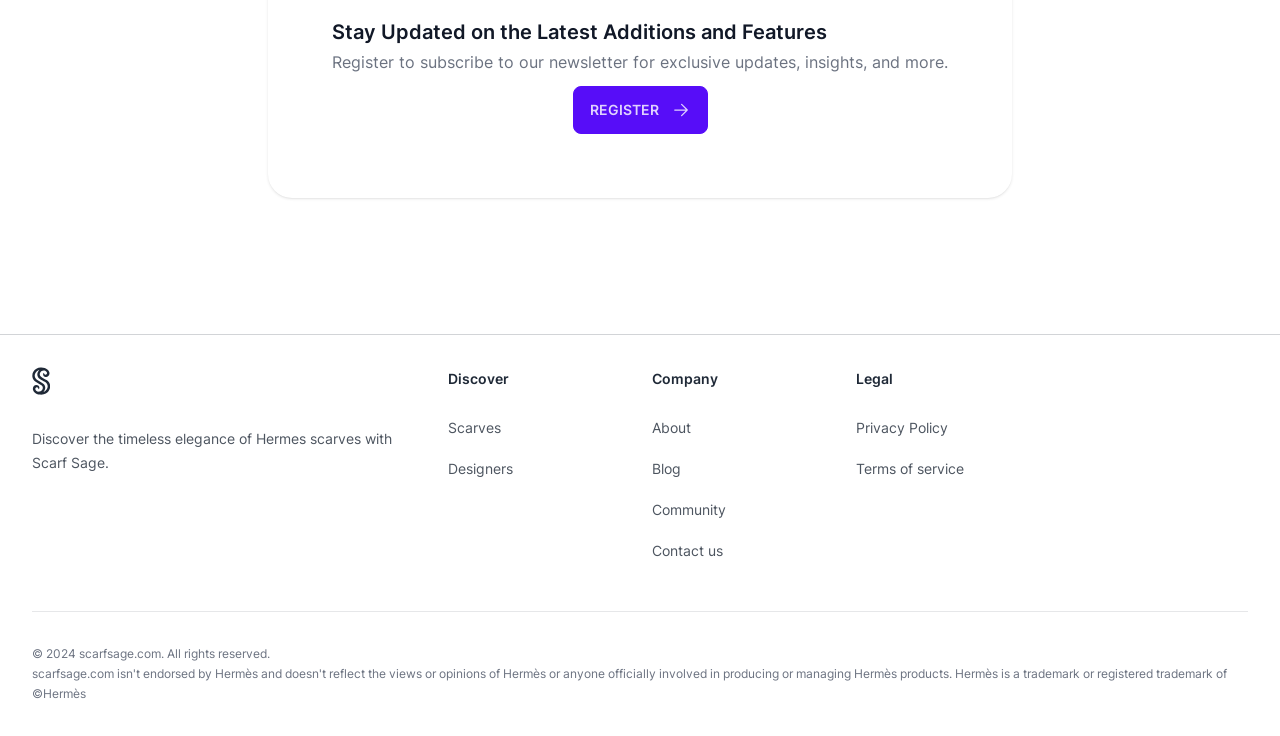Locate the bounding box coordinates of the element that needs to be clicked to carry out the instruction: "Explore scarves". The coordinates should be given as four float numbers ranging from 0 to 1, i.e., [left, top, right, bottom].

[0.35, 0.57, 0.391, 0.593]